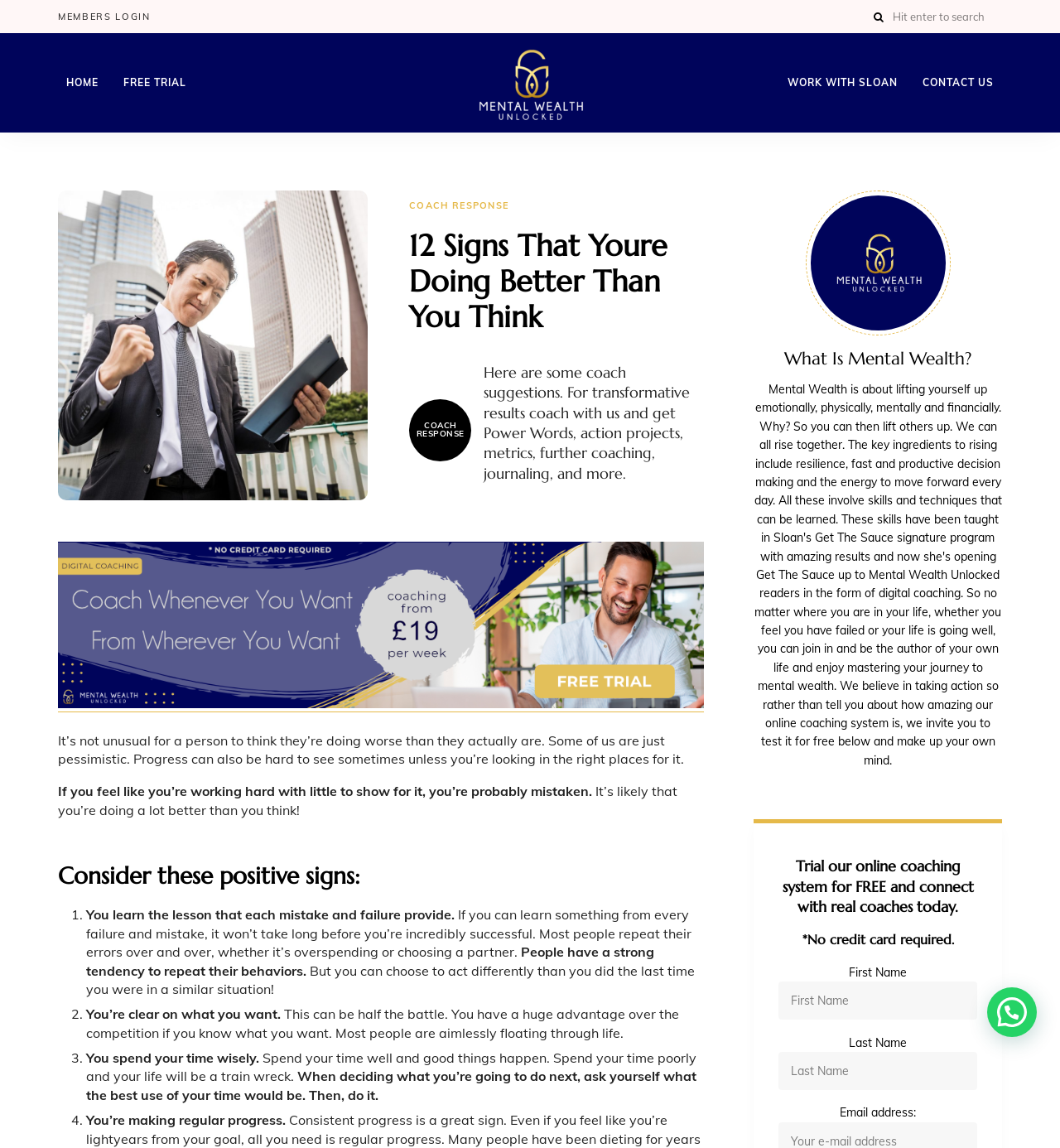Generate a comprehensive caption for the webpage you are viewing.

This webpage is about Mental Wealth Unlocked, a platform that offers coaching services. At the top, there is a navigation bar with links to "MEMBERS LOGIN", "HOME", "FREE TRIAL", "WORK WITH SLOAN", and "CONTACT US". Below the navigation bar, there is a search box and a logo of Mental Wealth Unlocked.

The main content of the webpage is an article titled "12 Signs That You're Doing Better Than You Think". The article starts with a brief introduction, followed by a list of 12 signs that indicate one is doing better than they think. Each sign is accompanied by a brief explanation. The signs include learning from mistakes, being clear on what one wants, spending time wisely, and making regular progress.

On the right side of the article, there is a banner ad promoting a free trial of Mental Wealth Unlocked's online coaching system. Below the article, there is a section titled "What Is Mental Wealth?" with a heading and an image. Further down, there is a call-to-action to trial the online coaching system for free, with a form to input first name, last name, and email address.

Throughout the webpage, there are several images, including a Japanese businessman in Tokyo and a cropped image of the Mental Wealth Unlocked logo. The overall layout is organized, with clear headings and concise text.